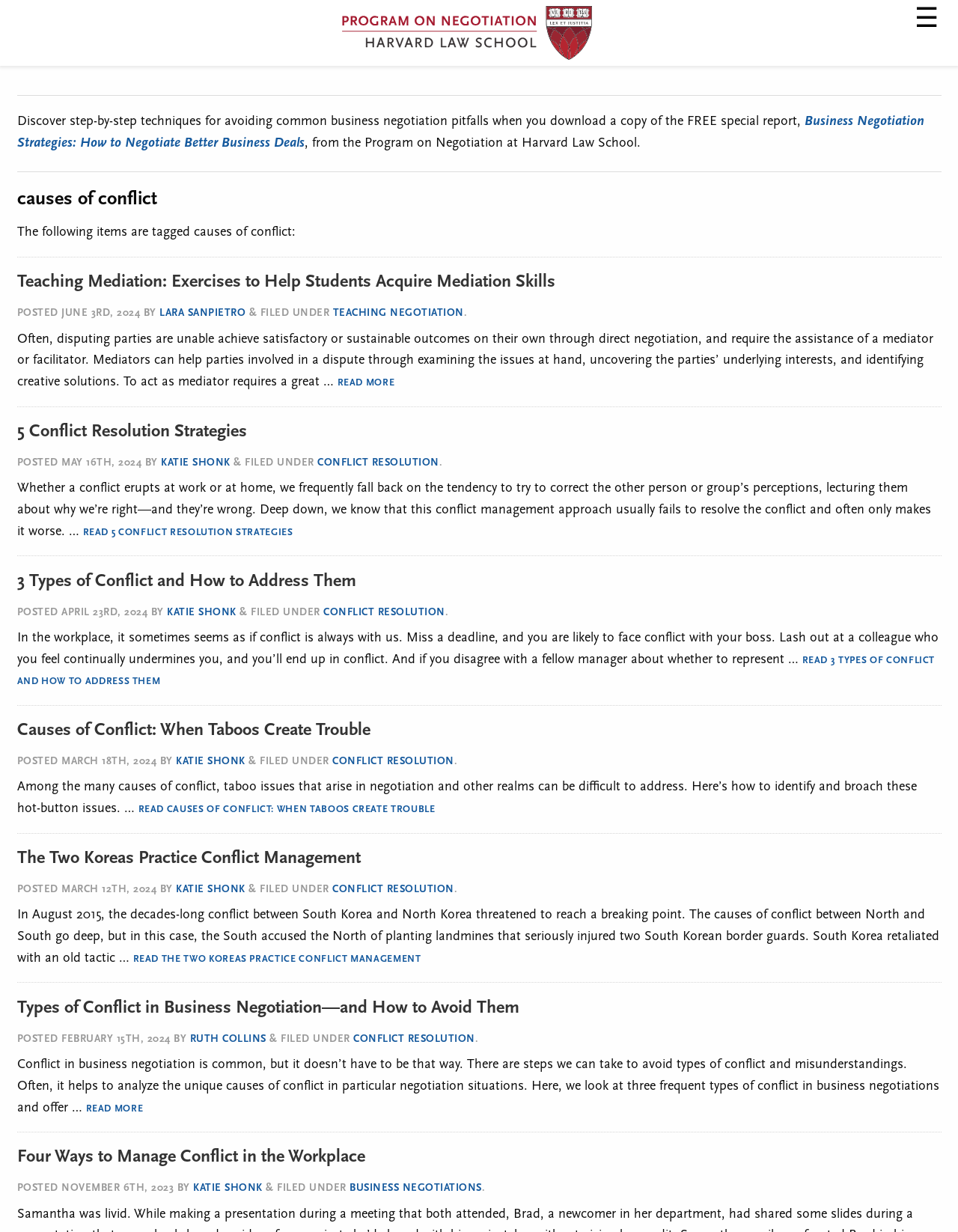Kindly provide the bounding box coordinates of the section you need to click on to fulfill the given instruction: "Click the menu button".

[0.955, 0.0, 0.98, 0.033]